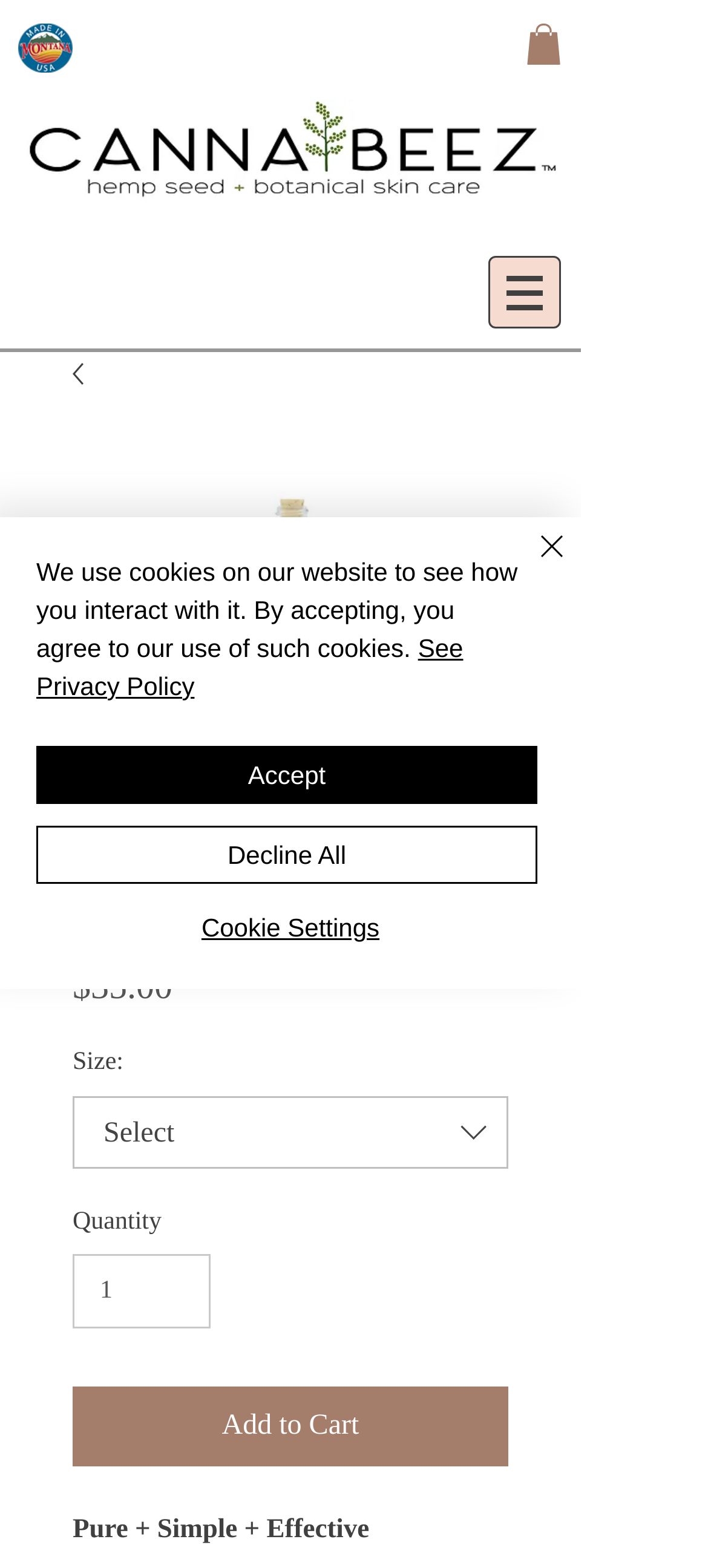Provide the bounding box coordinates of the area you need to click to execute the following instruction: "Click the Canna Beez logo".

[0.028, 0.062, 0.792, 0.128]